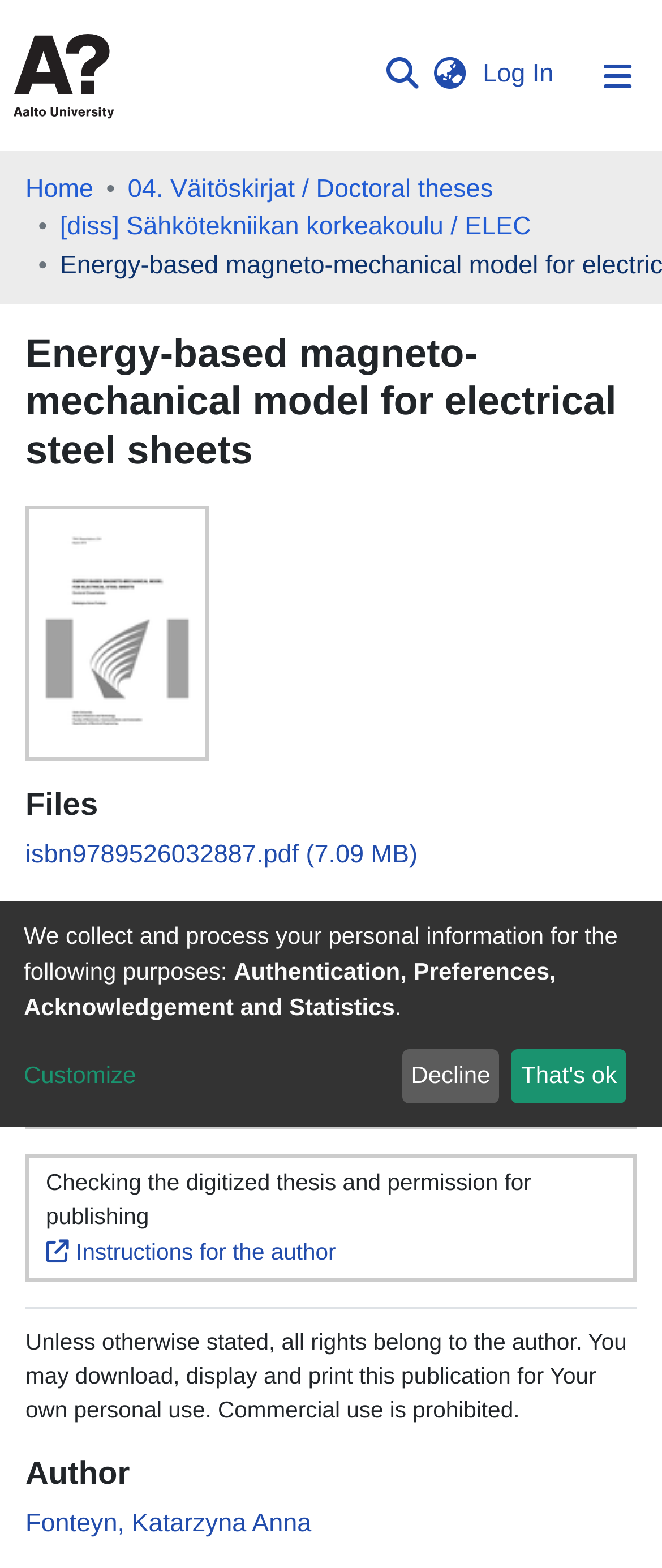Based on the image, provide a detailed and complete answer to the question: 
What is the name of the university?

I found the answer by looking at the navigation bar at the top of the webpage, where I saw a link with the text 'Aalto University' and an image with the same name.